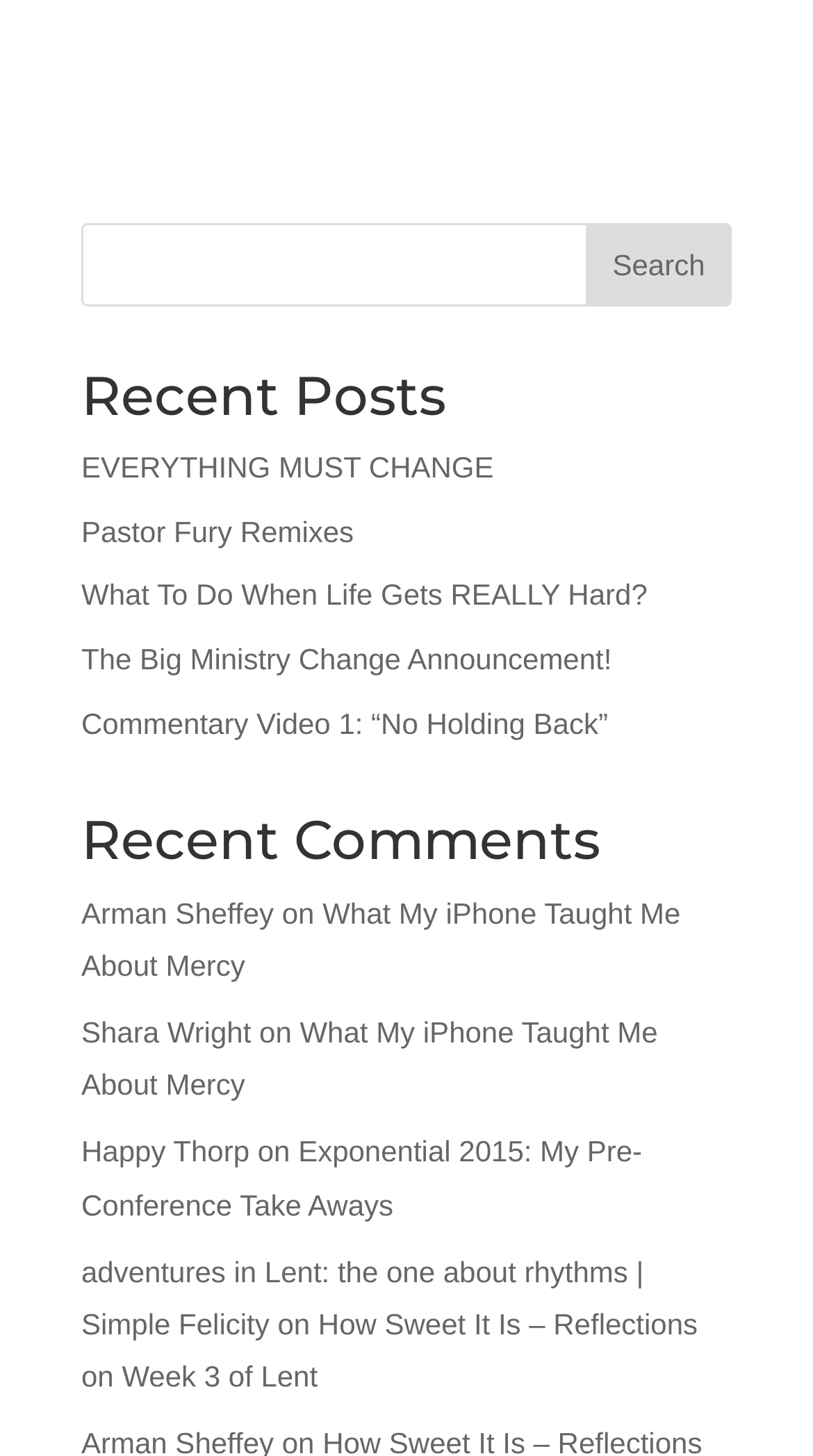Given the element description, predict the bounding box coordinates in the format (top-left x, top-left y, bottom-right x, bottom-right y), using floating point numbers between 0 and 1: The Big Ministry Change Announcement!

[0.1, 0.441, 0.753, 0.464]